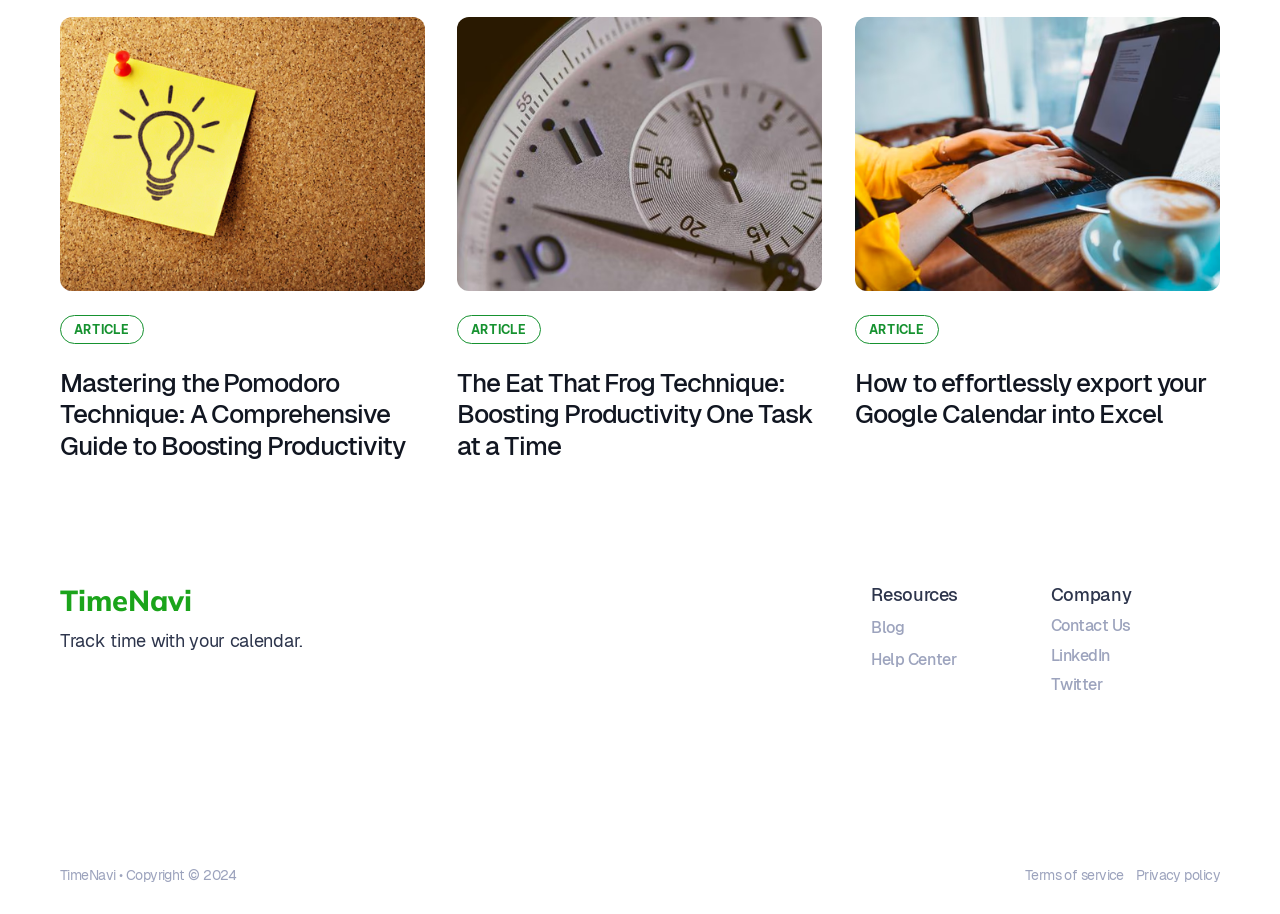Kindly respond to the following question with a single word or a brief phrase: 
What is the copyright year of TimeNavi?

2024